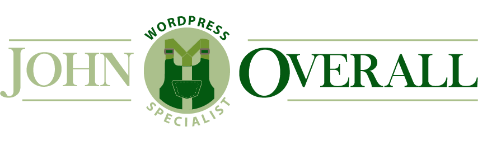Offer an in-depth caption for the image presented.

The image showcases a professionally designed logo for "John Overall," highlighting his expertise as a "WordPress Specialist." The logo features a unique combination of text and graphics, where "John" is prominently displayed in a softer green hue on the left, while "Overall" stands out in a darker green font on the right. Centrally positioned between the two names, there is a circular emblem that incorporates a graphical representation of a WordPress-related icon, reinforcing his specialization. The overall design blends modern aesthetics with a professional theme, making it suitable for a web hosting or WordPress service context.